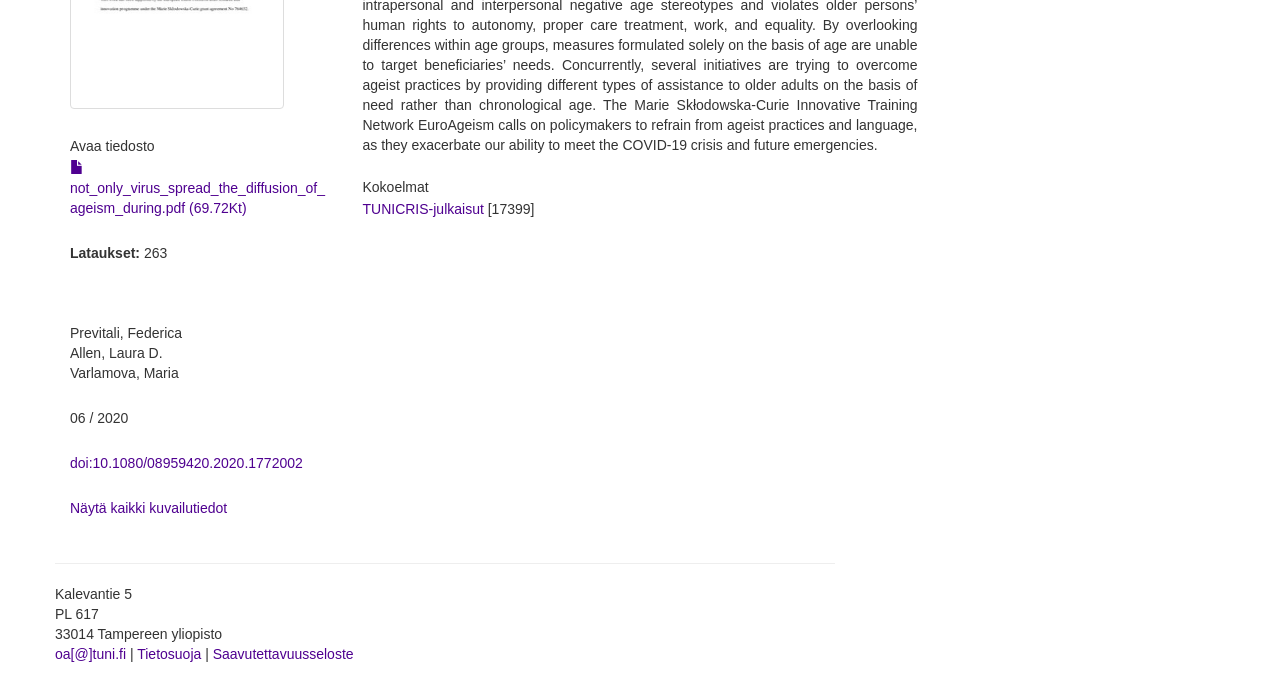Find the bounding box coordinates for the HTML element described in this sentence: "doi:10.1080/08959420.2020.1772002". Provide the coordinates as four float numbers between 0 and 1, in the format [left, top, right, bottom].

[0.055, 0.655, 0.237, 0.678]